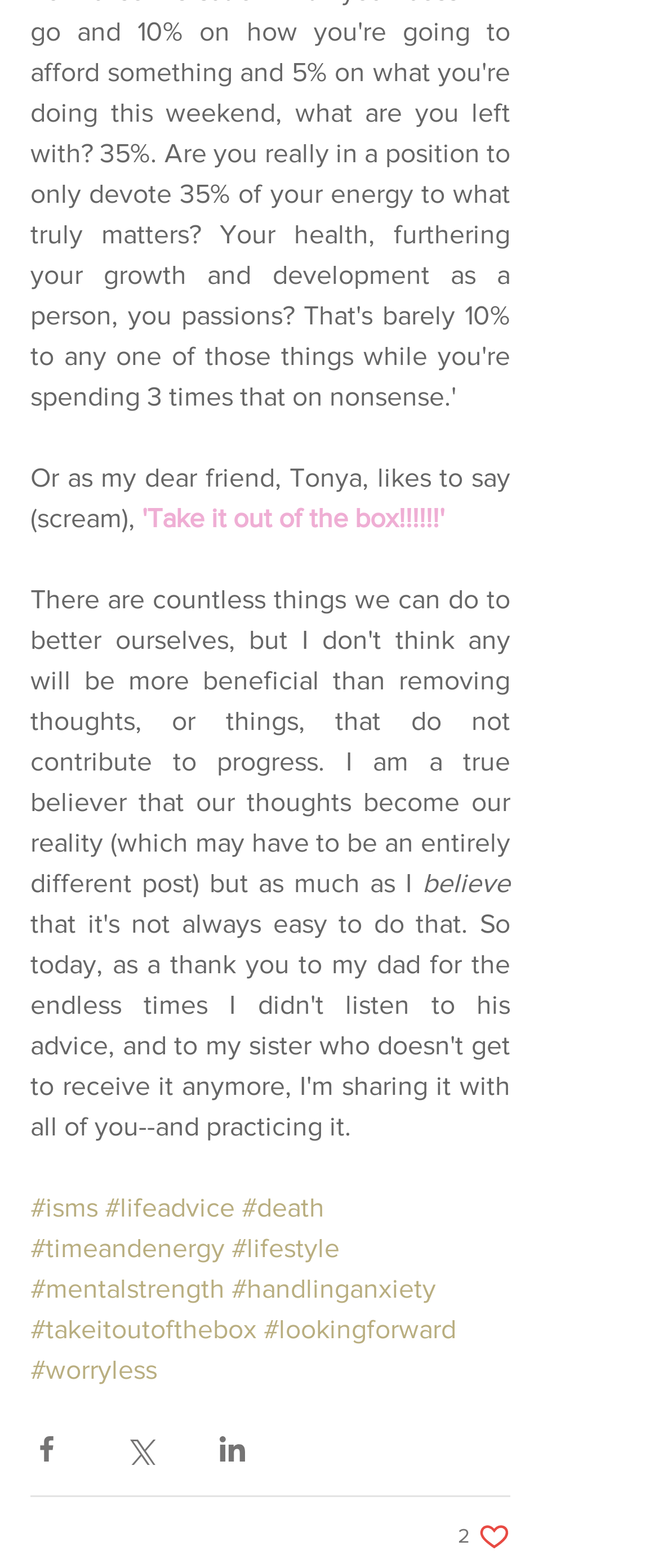Determine the bounding box coordinates of the clickable region to follow the instruction: "Click on the '#lifestyle' link".

[0.351, 0.787, 0.515, 0.806]